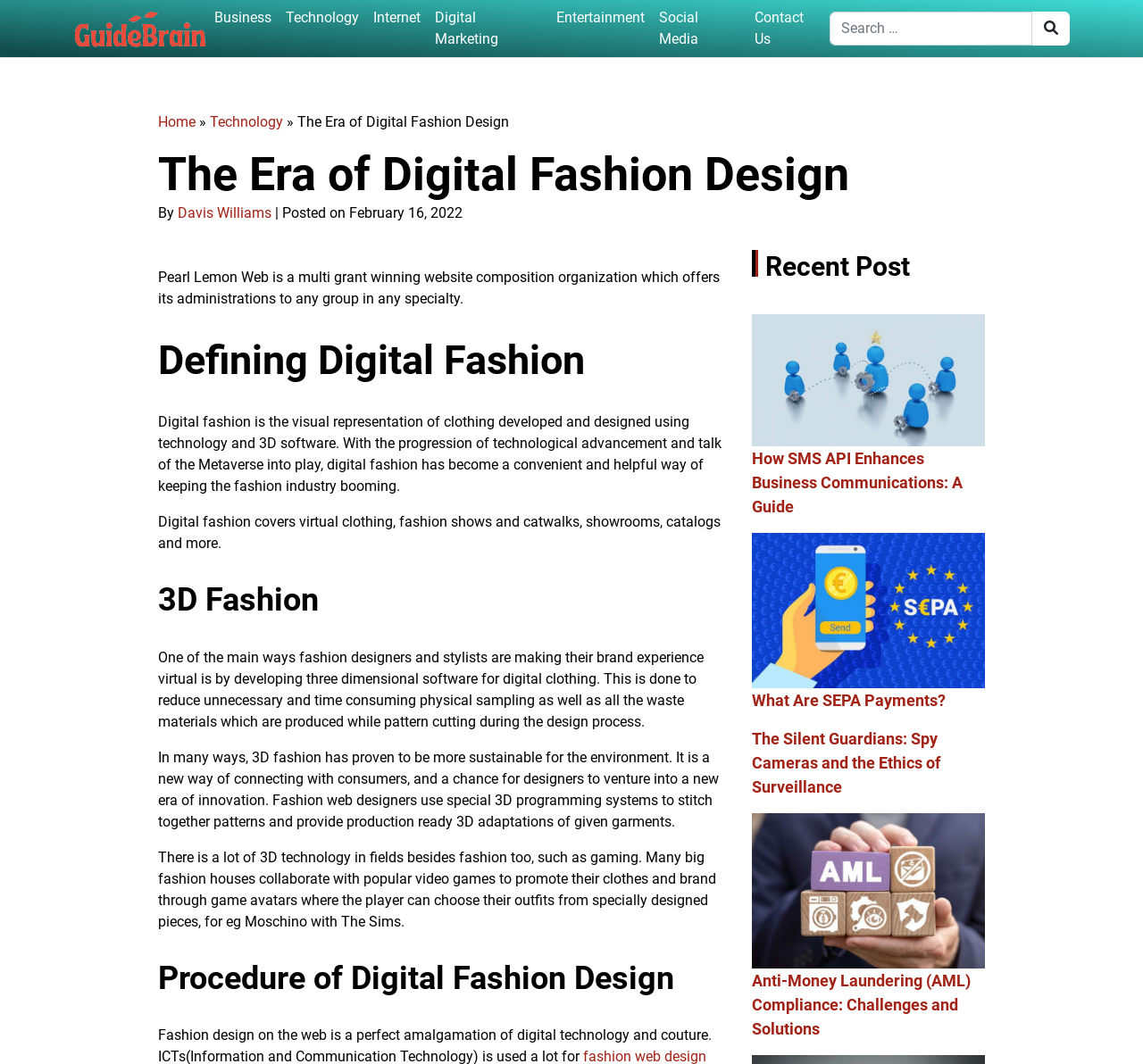Identify and provide the main heading of the webpage.

The Era of Digital Fashion Design￼